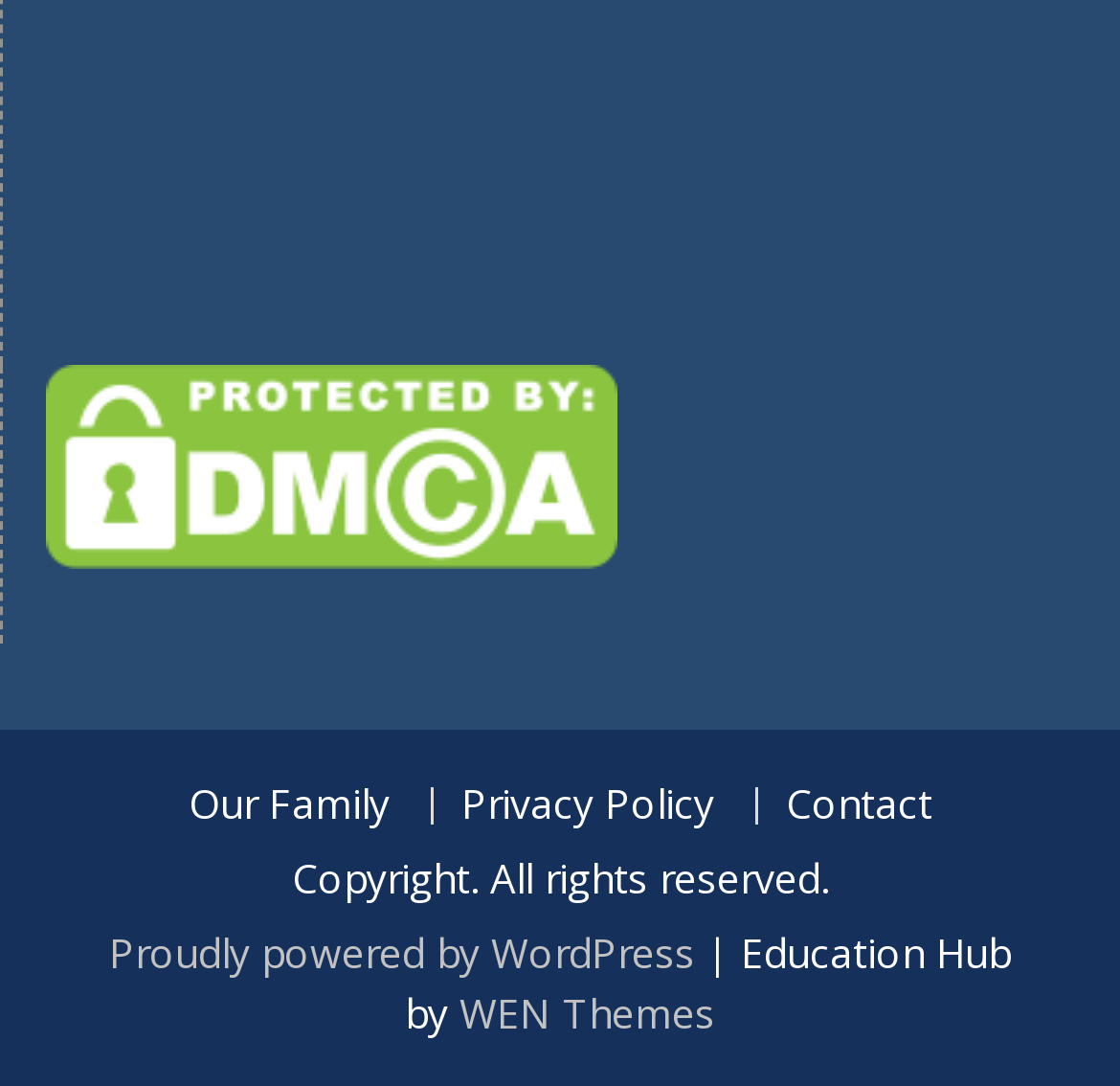What is the name of the protection status badge?
Provide a concise answer using a single word or phrase based on the image.

DMCA.com Protection Status